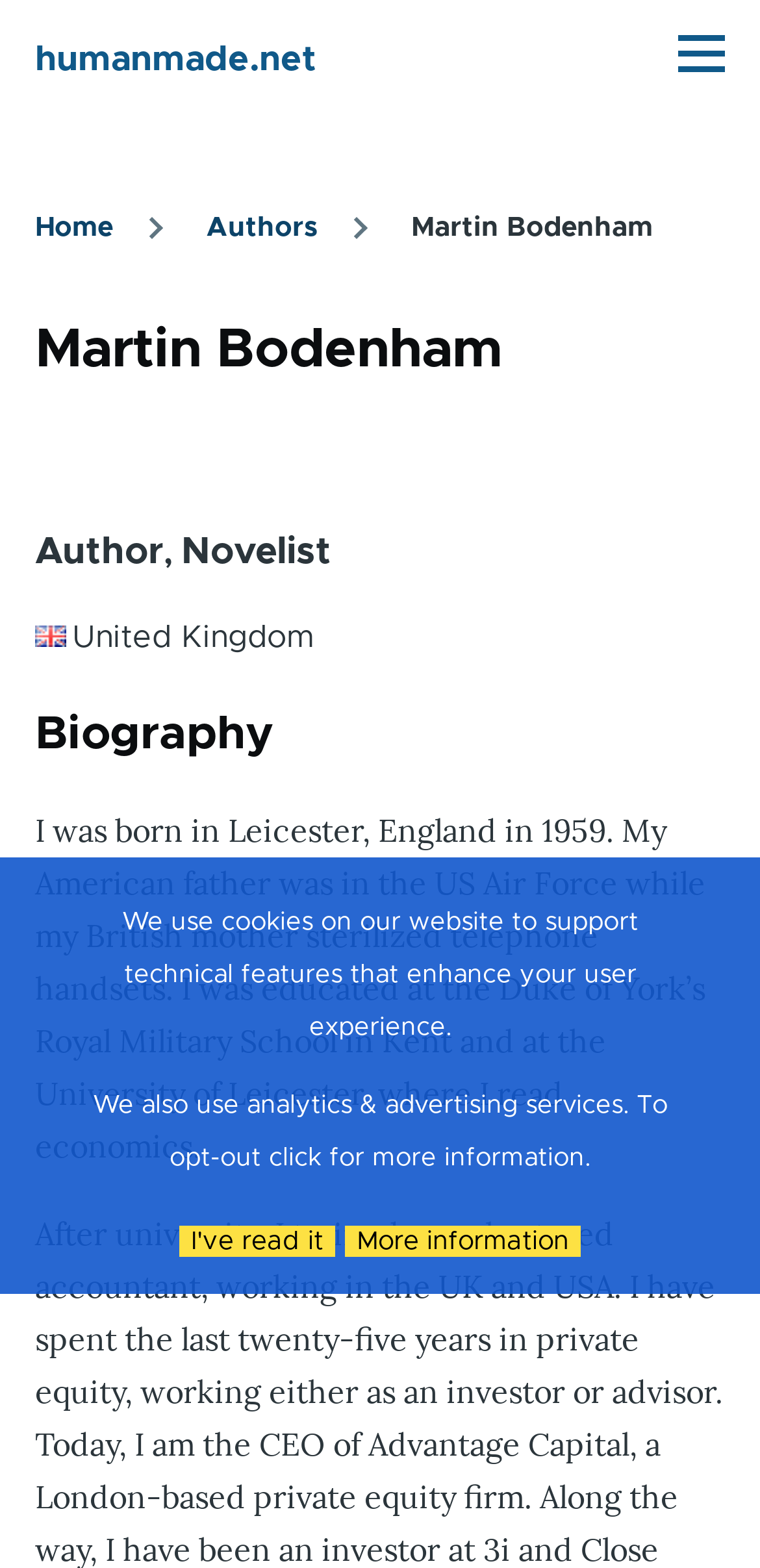Using the description: "Skip to main content", determine the UI element's bounding box coordinates. Ensure the coordinates are in the format of four float numbers between 0 and 1, i.e., [left, top, right, bottom].

[0.0, 0.0, 1.0, 0.022]